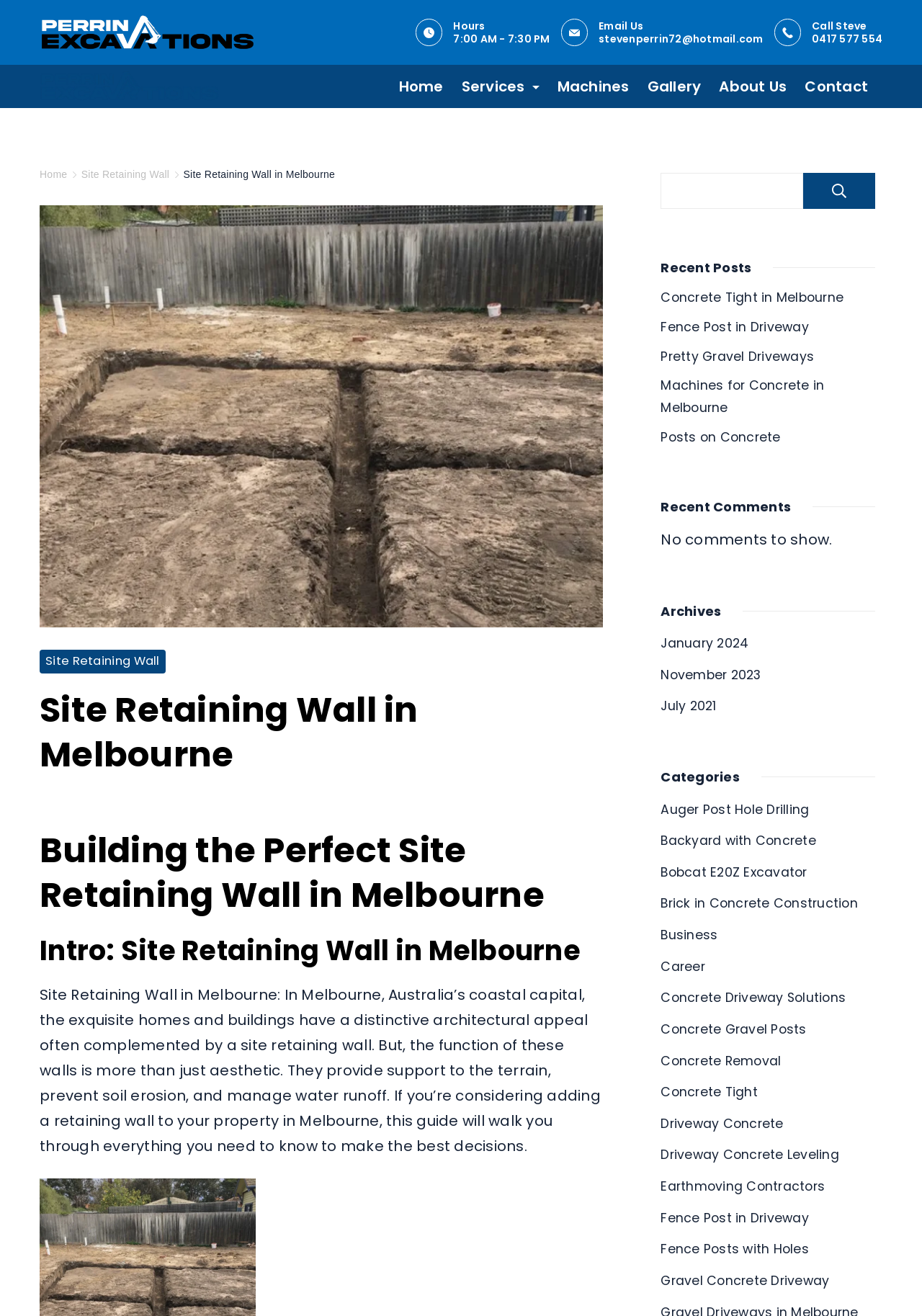Please identify the bounding box coordinates of the element's region that should be clicked to execute the following instruction: "Sign up". The bounding box coordinates must be four float numbers between 0 and 1, i.e., [left, top, right, bottom].

None